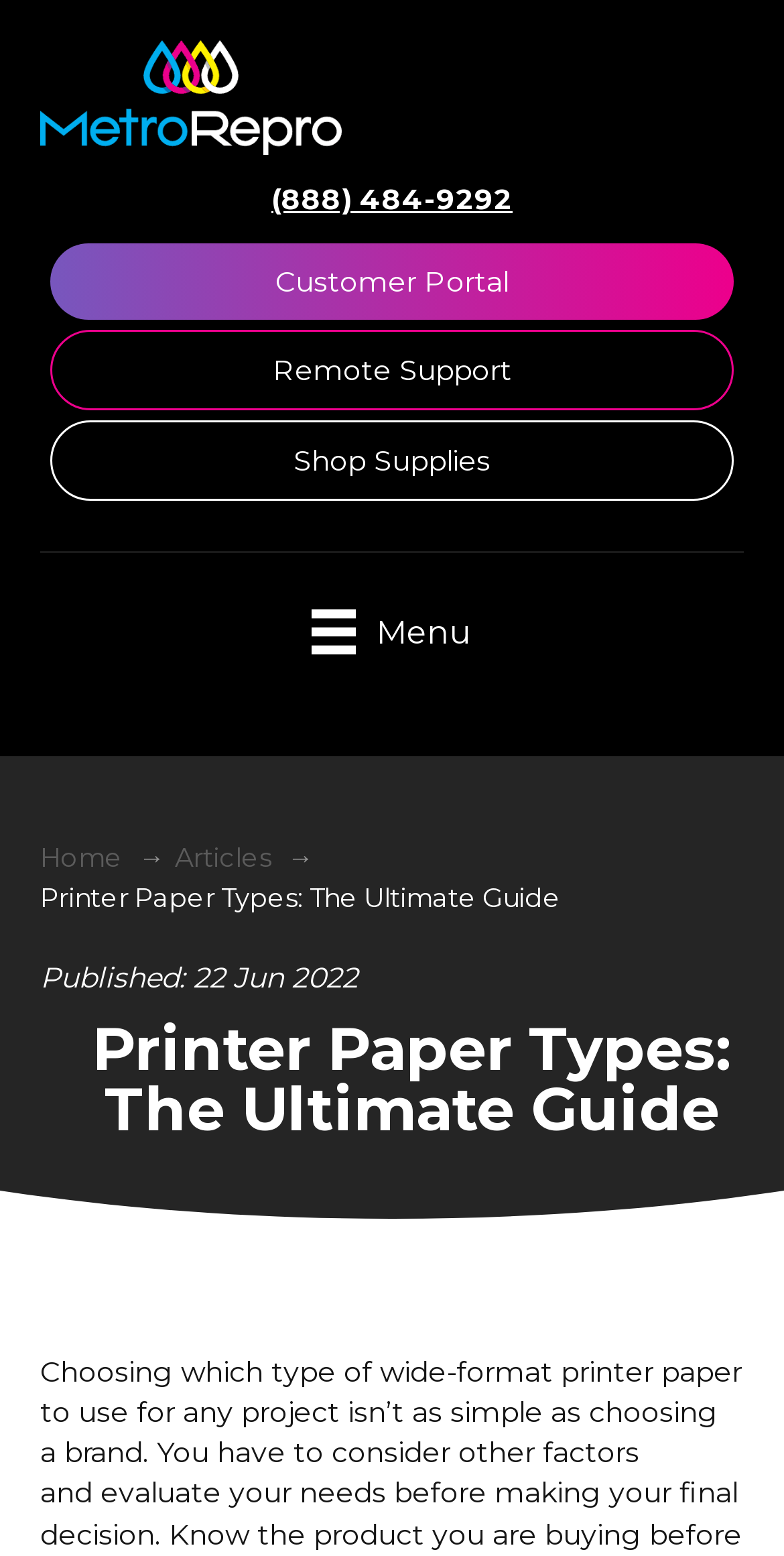Please identify the bounding box coordinates of where to click in order to follow the instruction: "Click Projects".

None